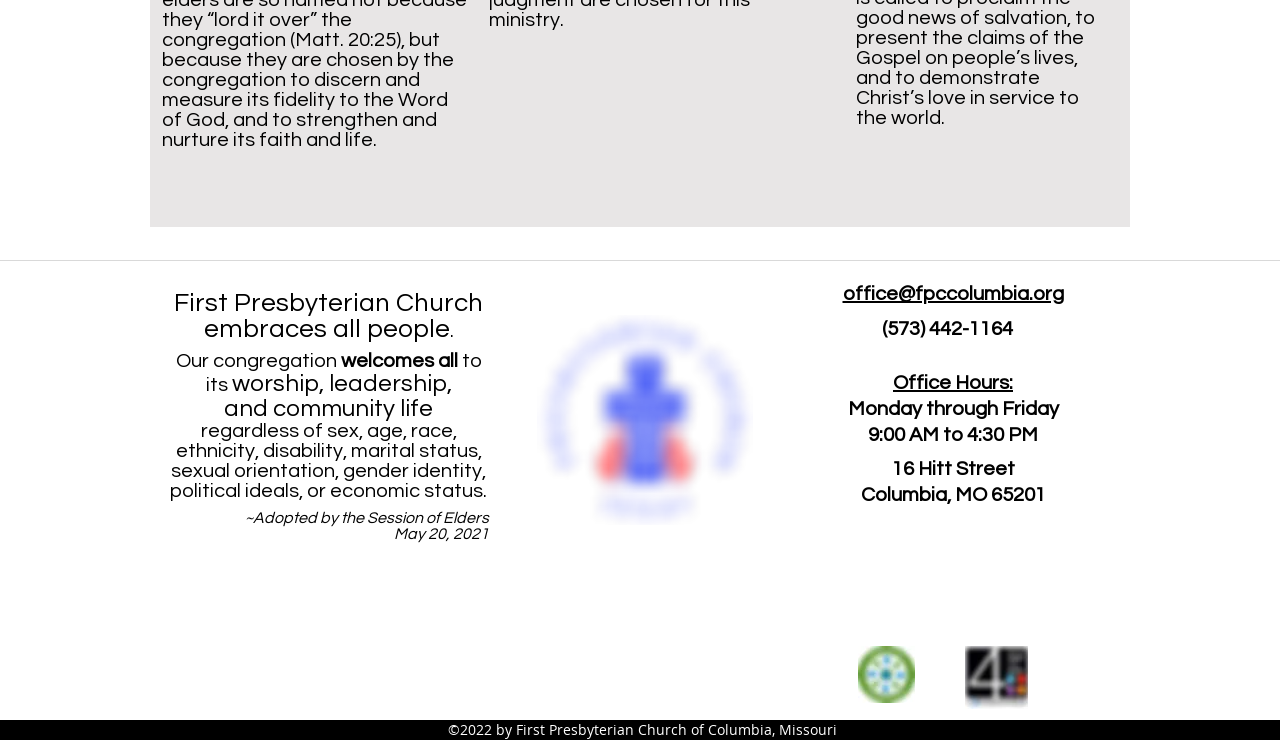Answer succinctly with a single word or phrase:
What is the name of the church?

First Presbyterian Church